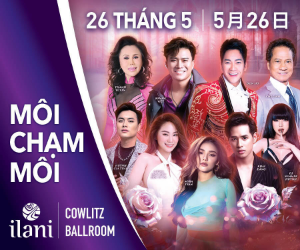Provide a one-word or short-phrase response to the question:
Where will the event be held?

Cowlitz Ballroom